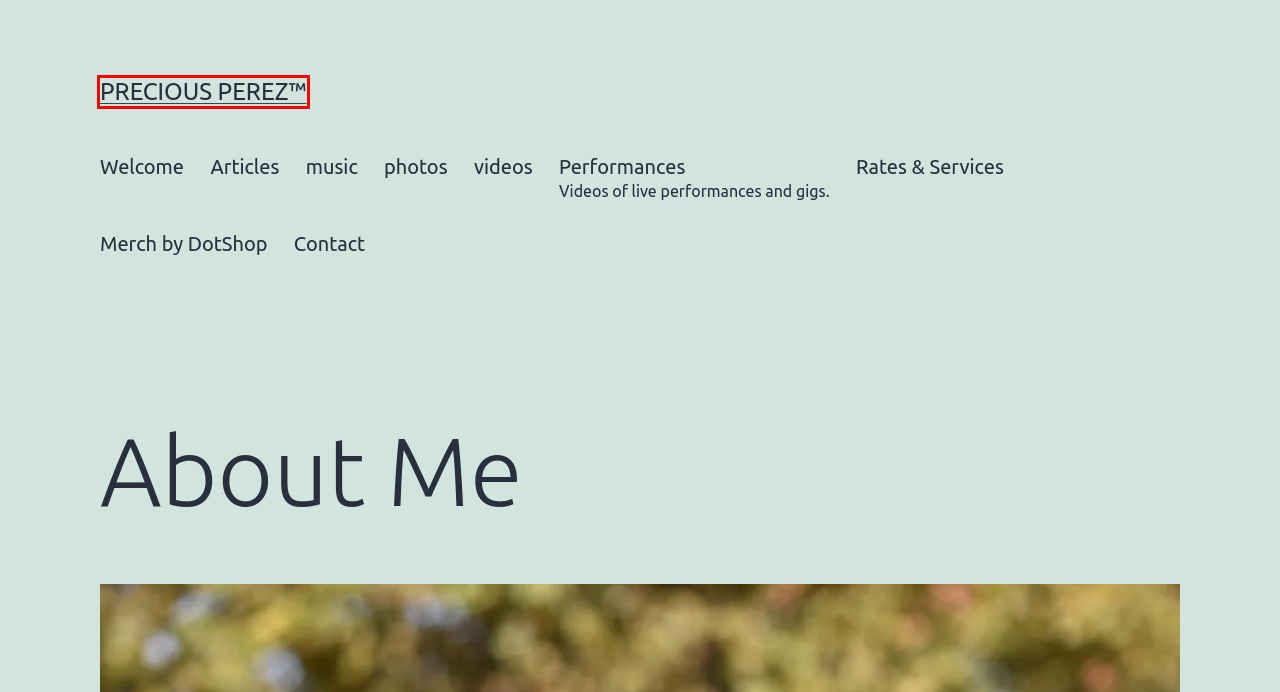You are provided with a screenshot of a webpage highlighting a UI element with a red bounding box. Choose the most suitable webpage description that matches the new page after clicking the element in the bounding box. Here are the candidates:
A. Posts – Precious Perez™
B. music – Precious Perez™
C. Merch by DotShop – Precious Perez™
D. videos – Precious Perez™
E. Performances – Precious Perez™
F. Rates & Services – Precious Perez™
G. photos – Precious Perez™
H. Precious Perez™

H